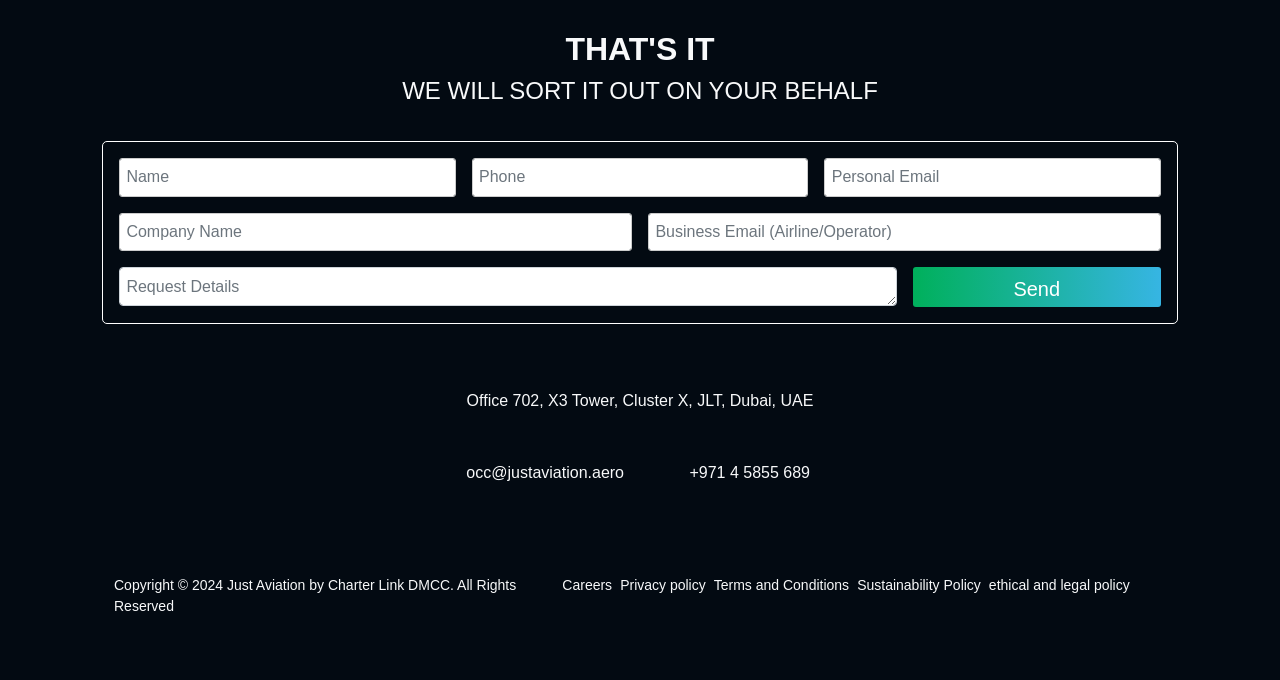Please identify the bounding box coordinates of the clickable region that I should interact with to perform the following instruction: "Click the send button". The coordinates should be expressed as four float numbers between 0 and 1, i.e., [left, top, right, bottom].

[0.713, 0.393, 0.907, 0.452]